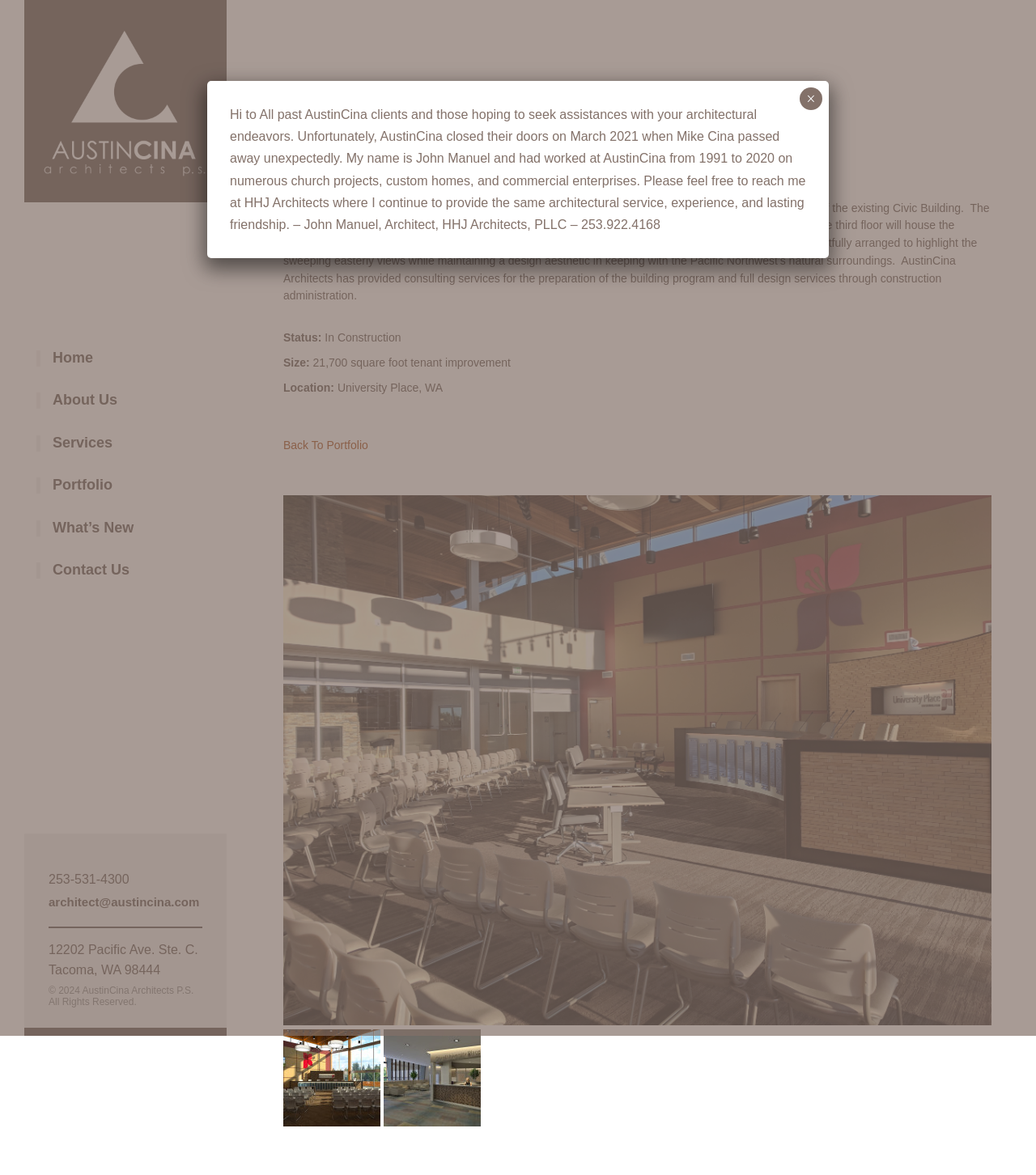Identify the main heading of the webpage and provide its text content.

City of U.P.